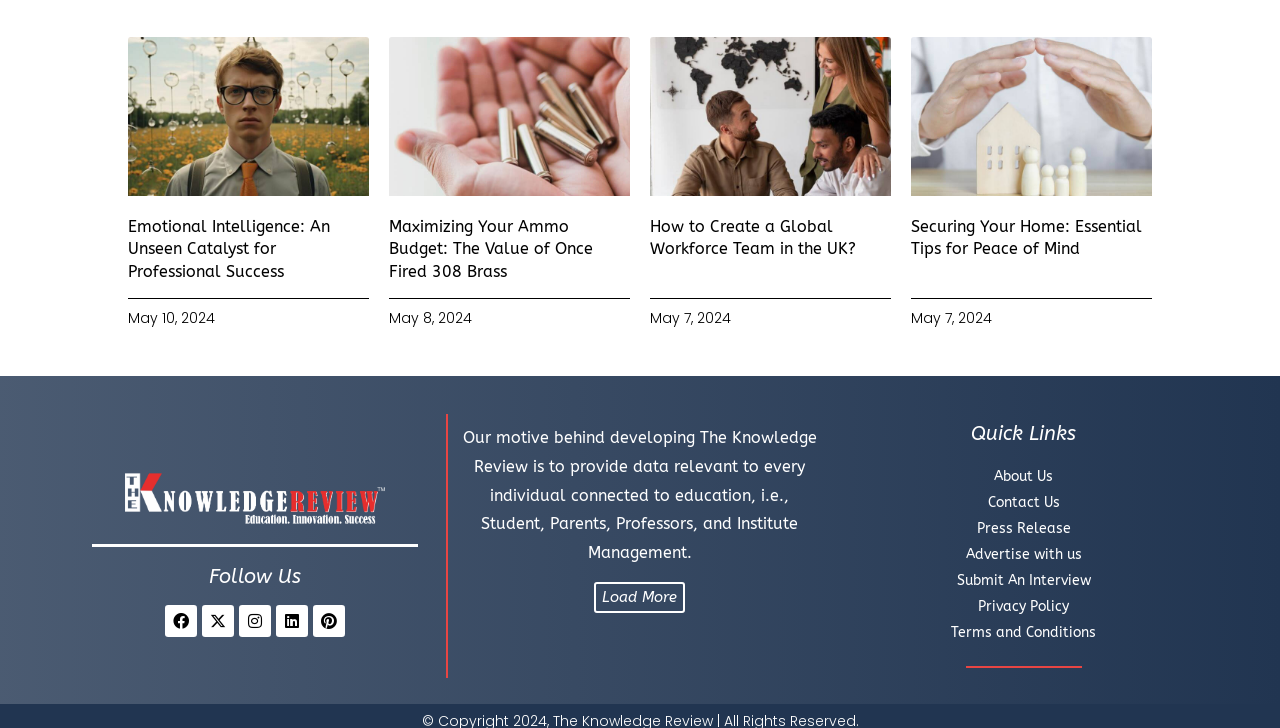Determine the bounding box coordinates of the area to click in order to meet this instruction: "Visit the 'About Us' page".

[0.658, 0.637, 0.942, 0.673]